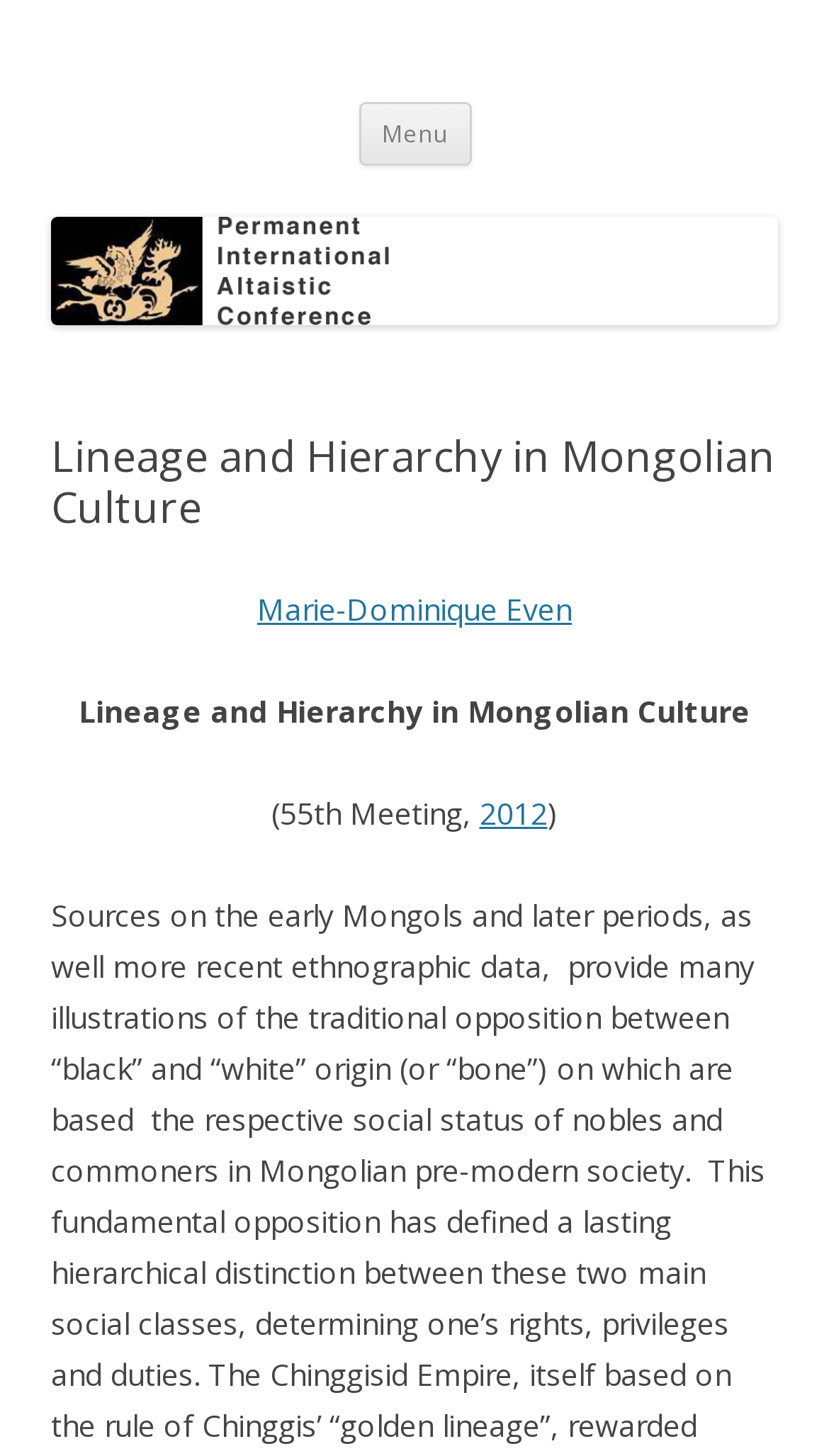Please extract and provide the main headline of the webpage.

Permanent International Altaistic Conference